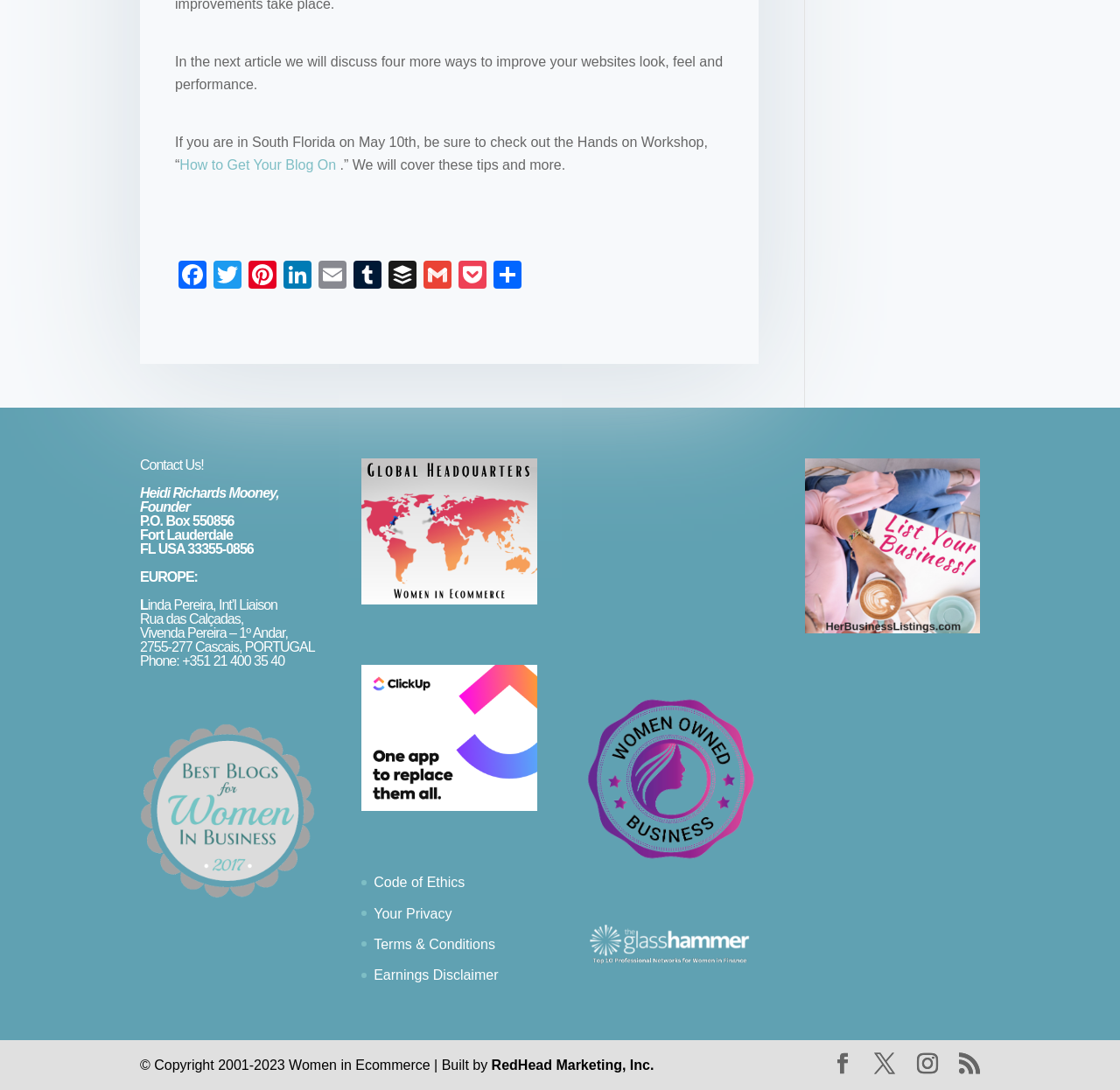Using the element description: "Tumblr", determine the bounding box coordinates. The coordinates should be in the format [left, top, right, bottom], with values between 0 and 1.

[0.312, 0.239, 0.344, 0.269]